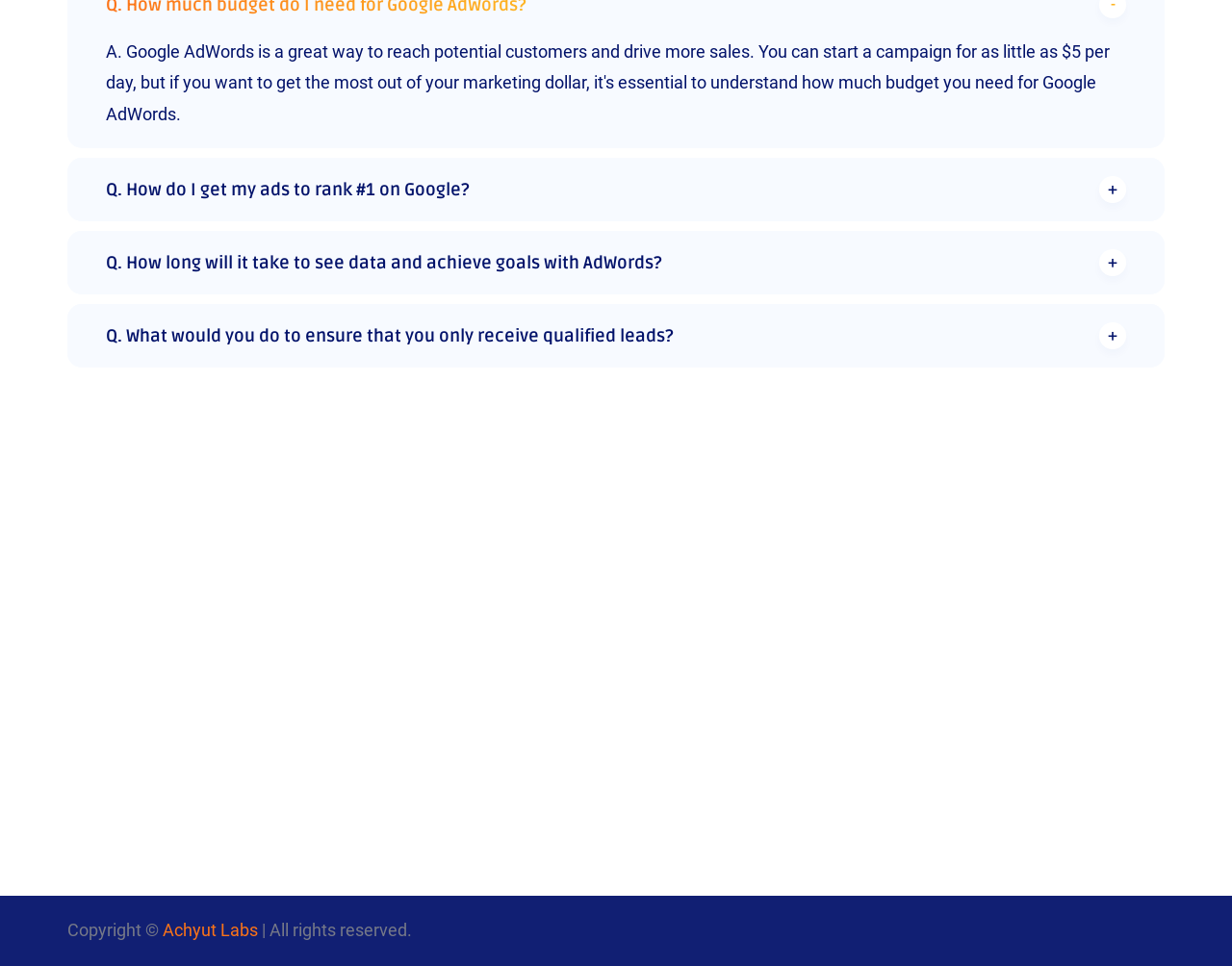Specify the bounding box coordinates of the element's region that should be clicked to achieve the following instruction: "Click on the link to info@achyutlabs.com.au". The bounding box coordinates consist of four float numbers between 0 and 1, in the format [left, top, right, bottom].

[0.134, 0.814, 0.272, 0.833]